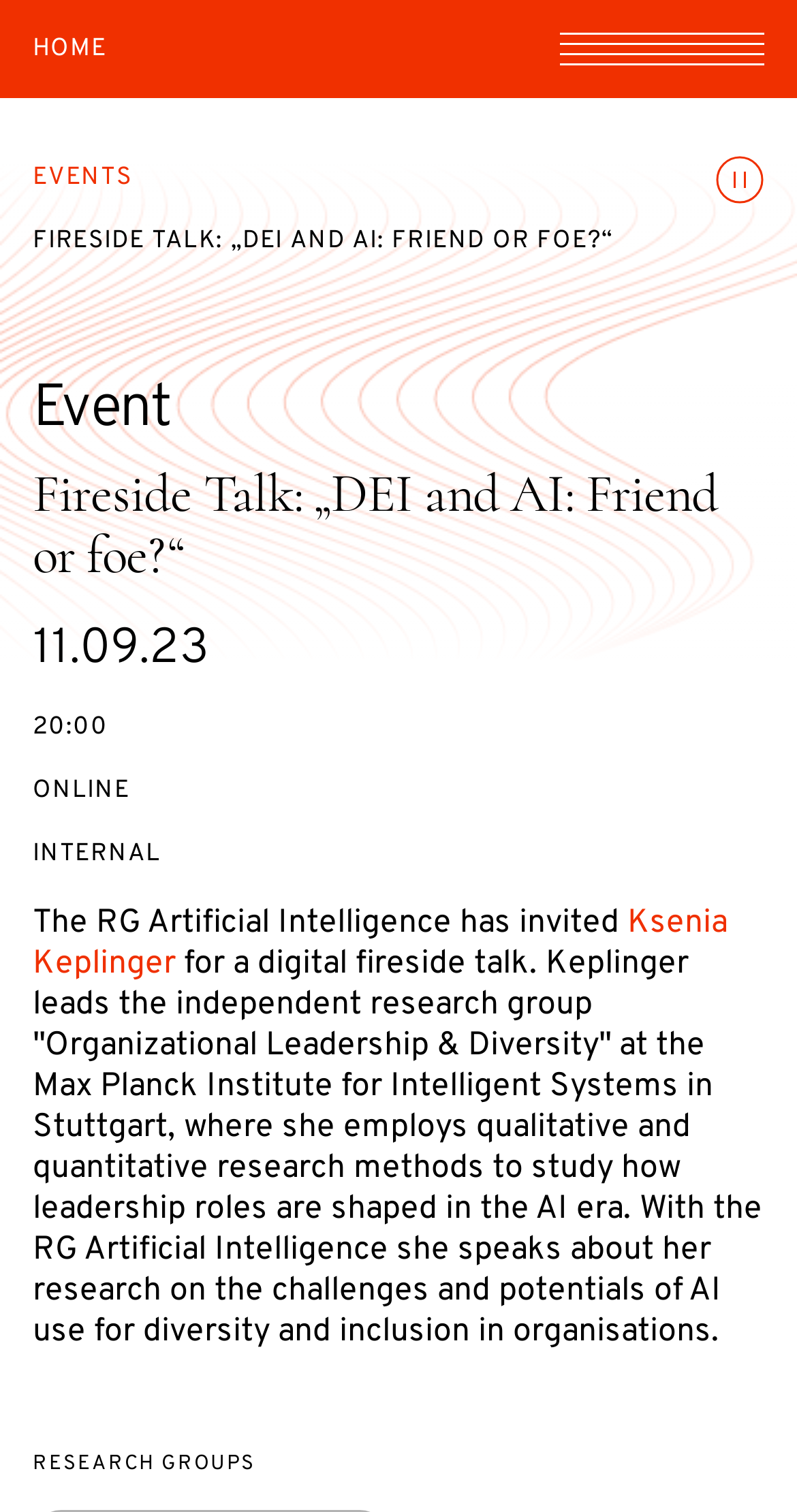Using the element description Toggle animations, predict the bounding box coordinates for the UI element. Provide the coordinates in (top-left x, top-left y, bottom-right x, bottom-right y) format with values ranging from 0 to 1.

[0.897, 0.103, 0.959, 0.135]